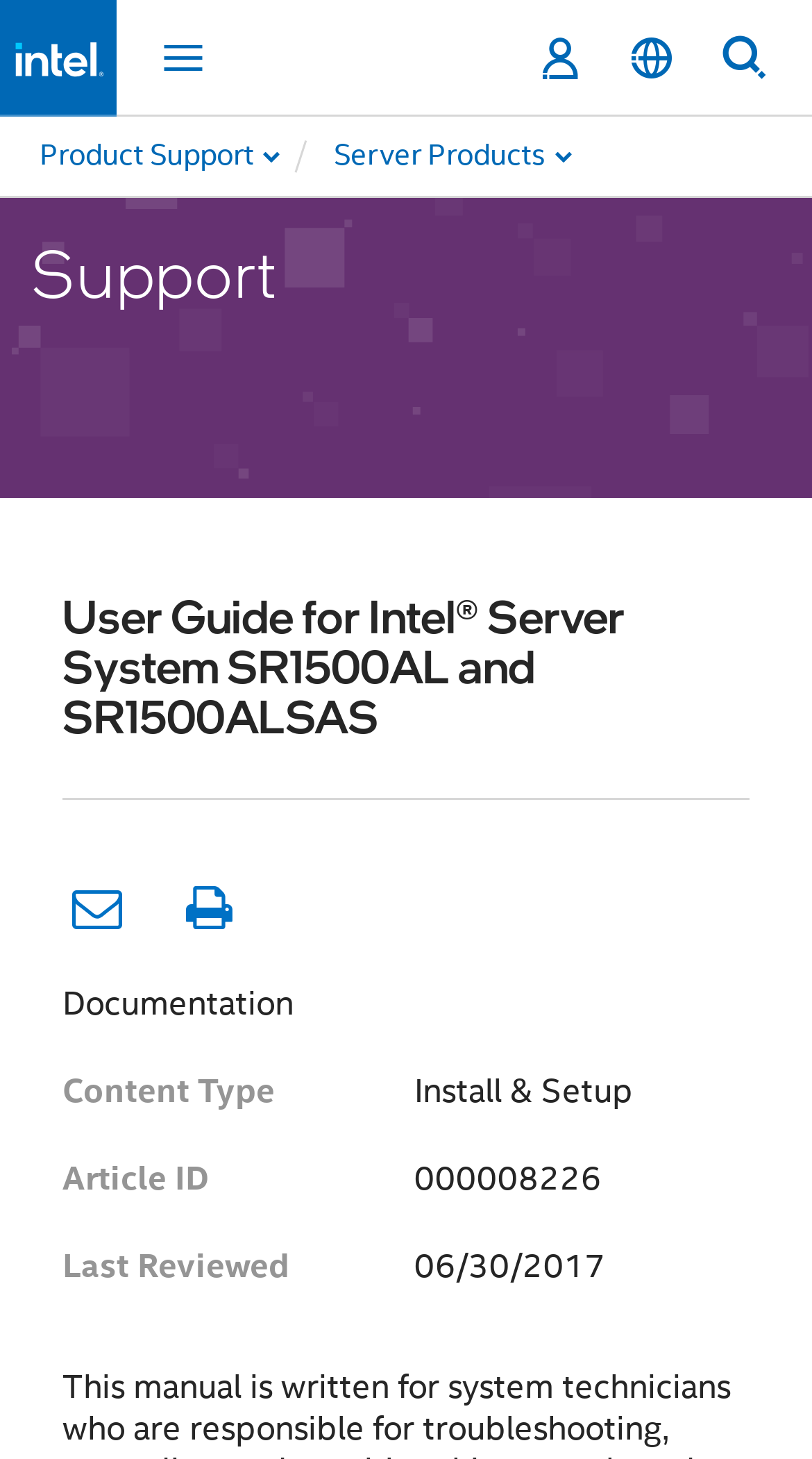Determine the bounding box coordinates of the clickable area required to perform the following instruction: "Select a language". The coordinates should be represented as four float numbers between 0 and 1: [left, top, right, bottom].

[0.764, 0.001, 0.841, 0.08]